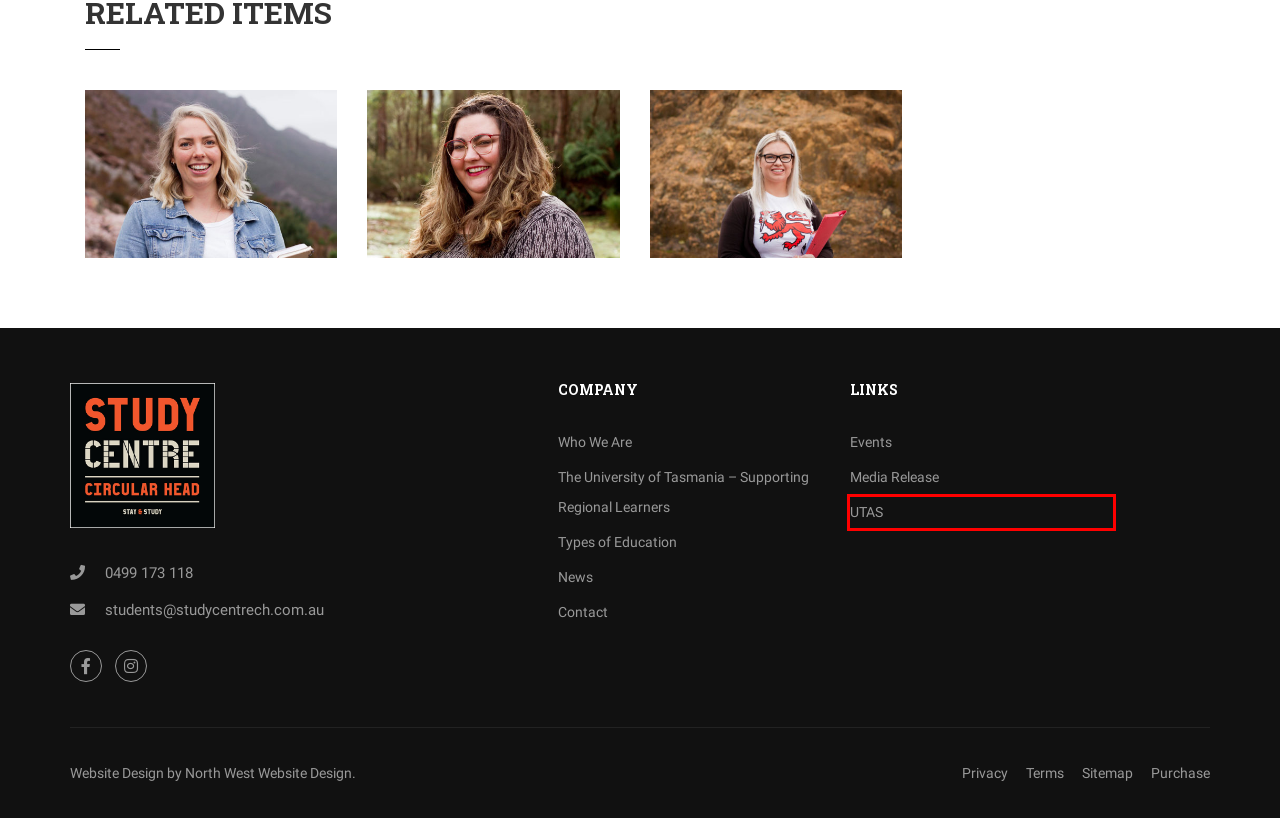Provided is a screenshot of a webpage with a red bounding box around an element. Select the most accurate webpage description for the page that appears after clicking the highlighted element. Here are the candidates:
A. Events for May 2024 – Study Centre Circular head
B. Profiles – Study Centre Circular head
C. Website Design - North West Website Design
D. Projects – Study Centre Circular head
E. Home - Courses & Units - University of Tasmania, Australia
F. North West Website Design - Website Design Tasmania
G. Connection to Community – Study Centre Circular head
H. Media Release – Study Centre Circular head

E